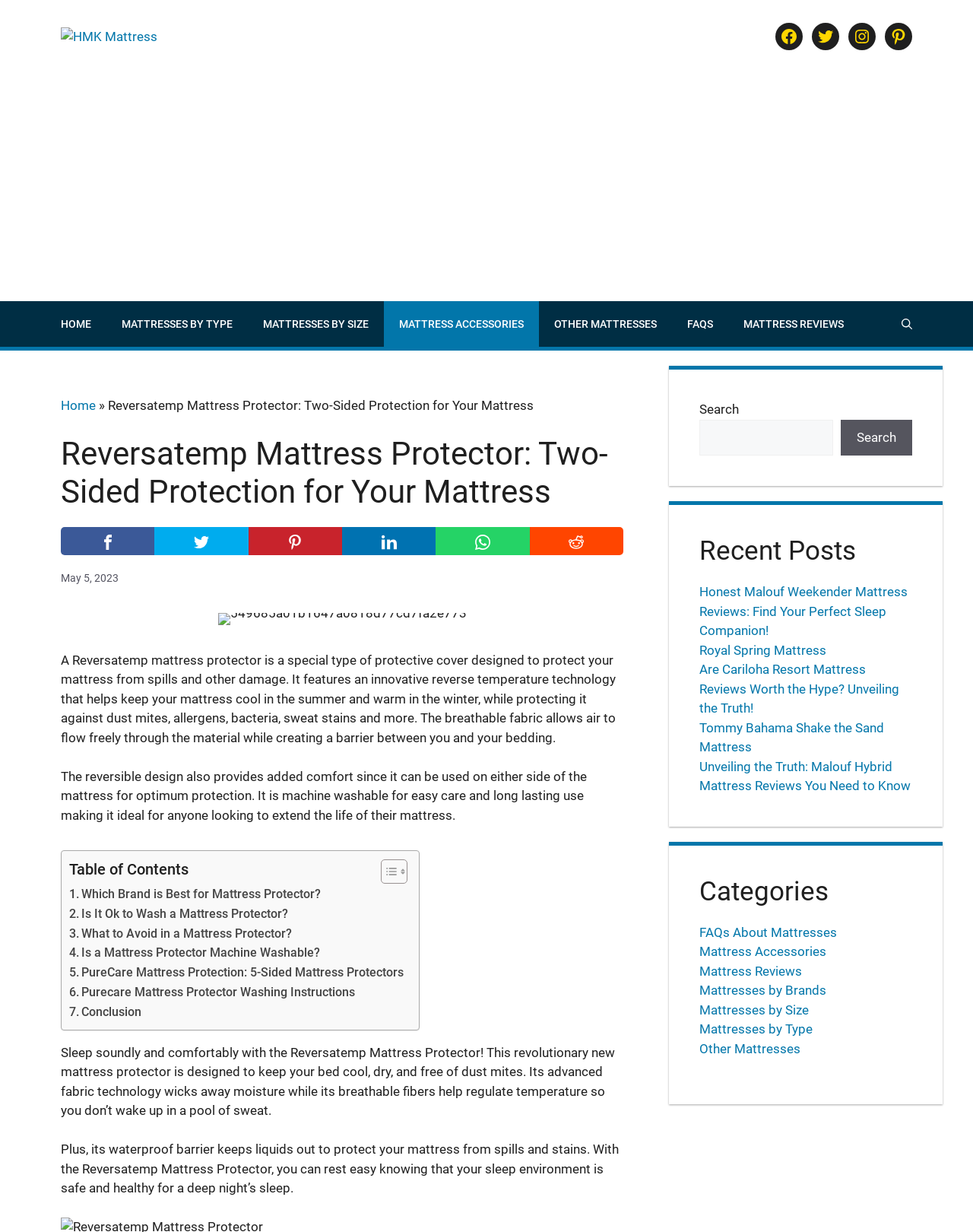Identify the bounding box coordinates for the element you need to click to achieve the following task: "View the 'Mattress Reviews'". Provide the bounding box coordinates as four float numbers between 0 and 1, in the form [left, top, right, bottom].

[0.719, 0.782, 0.824, 0.794]